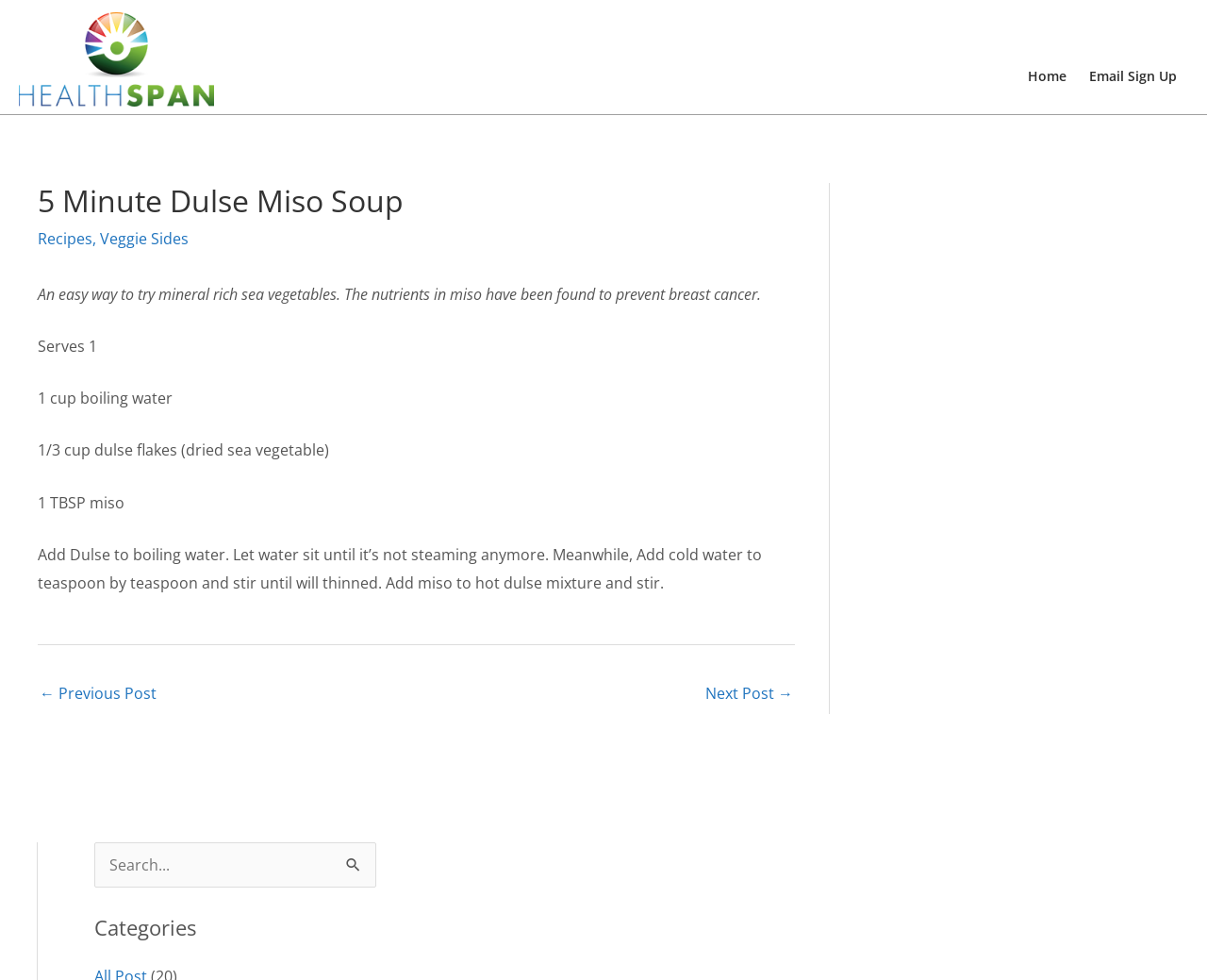Create an in-depth description of the webpage, covering main sections.

This webpage is about a recipe for 5 Minute Dulse Miso Soup. At the top left corner, there is a logo of Healthspankc. To the right of the logo, there is a navigation menu with links to "Home" and "Email Sign Up". 

Below the navigation menu, the main content of the webpage begins. The title "5 Minute Dulse Miso Soup" is displayed prominently, followed by a brief description of the recipe, which mentions the health benefits of miso and sea vegetables. 

Underneath the title, there are links to related categories, "Recipes" and "Veggie Sides". The recipe itself is then listed, with ingredients and instructions. The ingredients include boiling water, dulse flakes, and miso, and the instructions explain how to prepare the soup. 

At the bottom of the main content area, there are links to navigate to previous and next posts. On the right side of the webpage, there is a search bar with a button to search for specific content. Below the search bar, there is a heading that says "Categories".